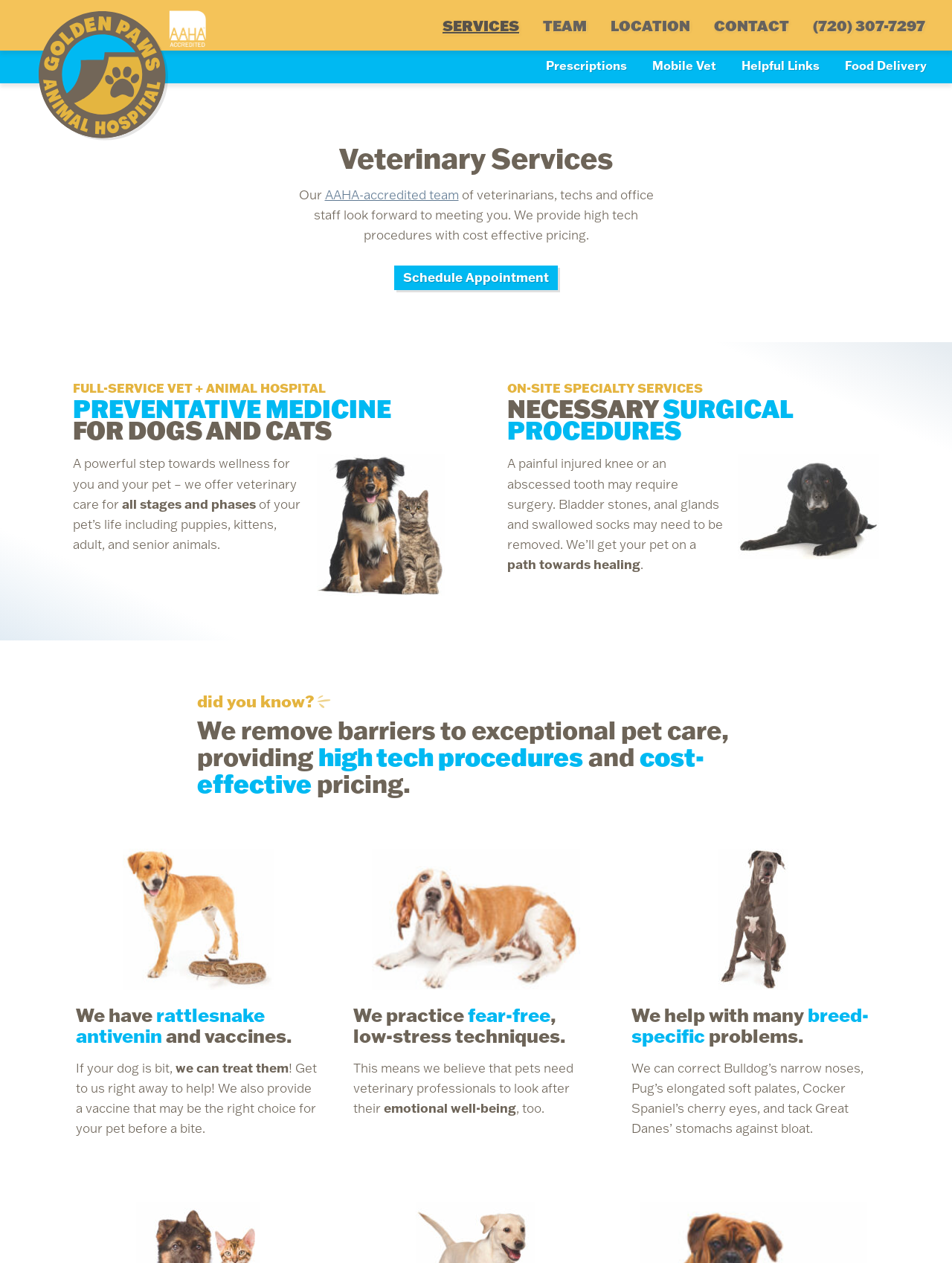Predict the bounding box coordinates of the area that should be clicked to accomplish the following instruction: "Call the phone number". The bounding box coordinates should consist of four float numbers between 0 and 1, i.e., [left, top, right, bottom].

[0.841, 0.0, 0.984, 0.04]